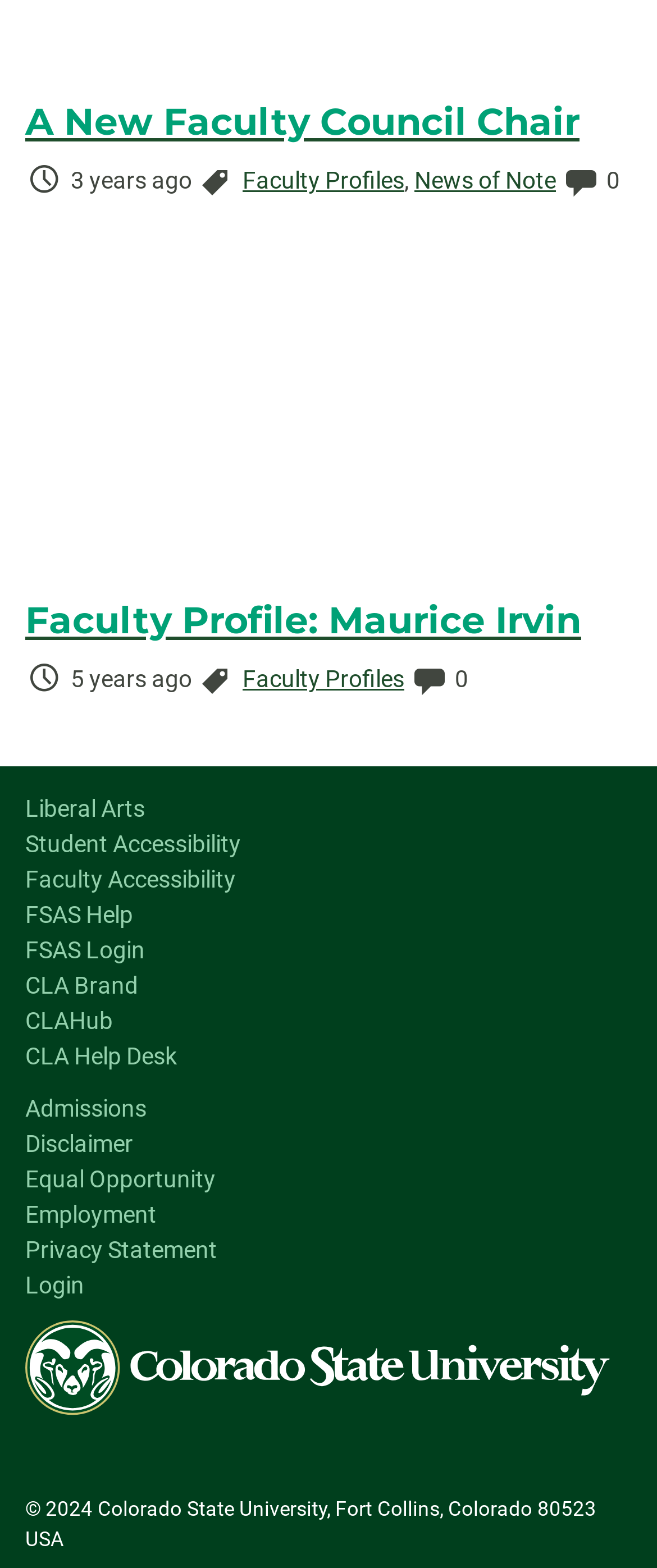Extract the bounding box coordinates for the HTML element that matches this description: "Colorado State University". The coordinates should be four float numbers between 0 and 1, i.e., [left, top, right, bottom].

[0.038, 0.842, 0.936, 0.905]